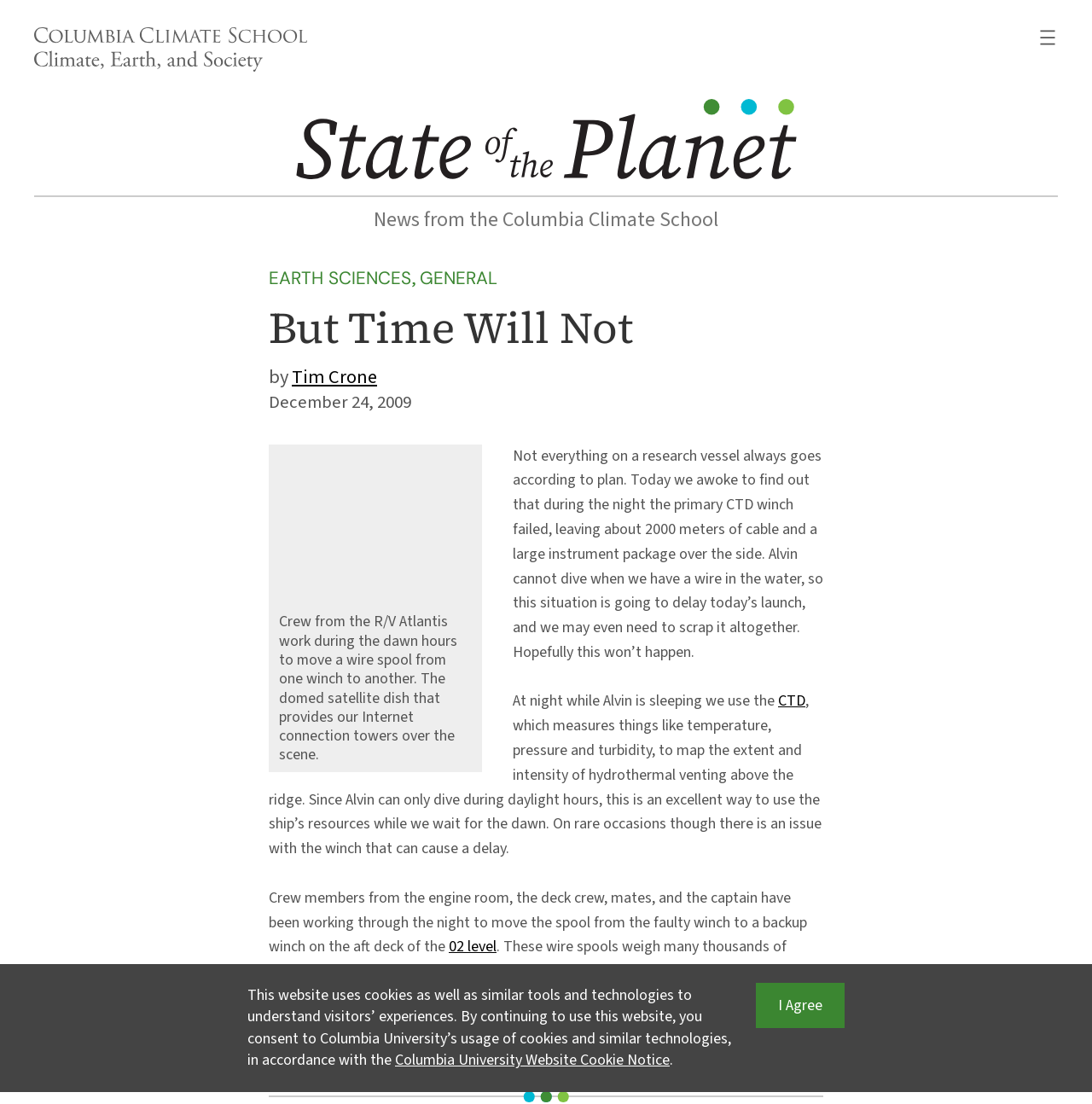Identify the coordinates of the bounding box for the element that must be clicked to accomplish the instruction: "Learn more about the CTD".

[0.712, 0.626, 0.738, 0.645]